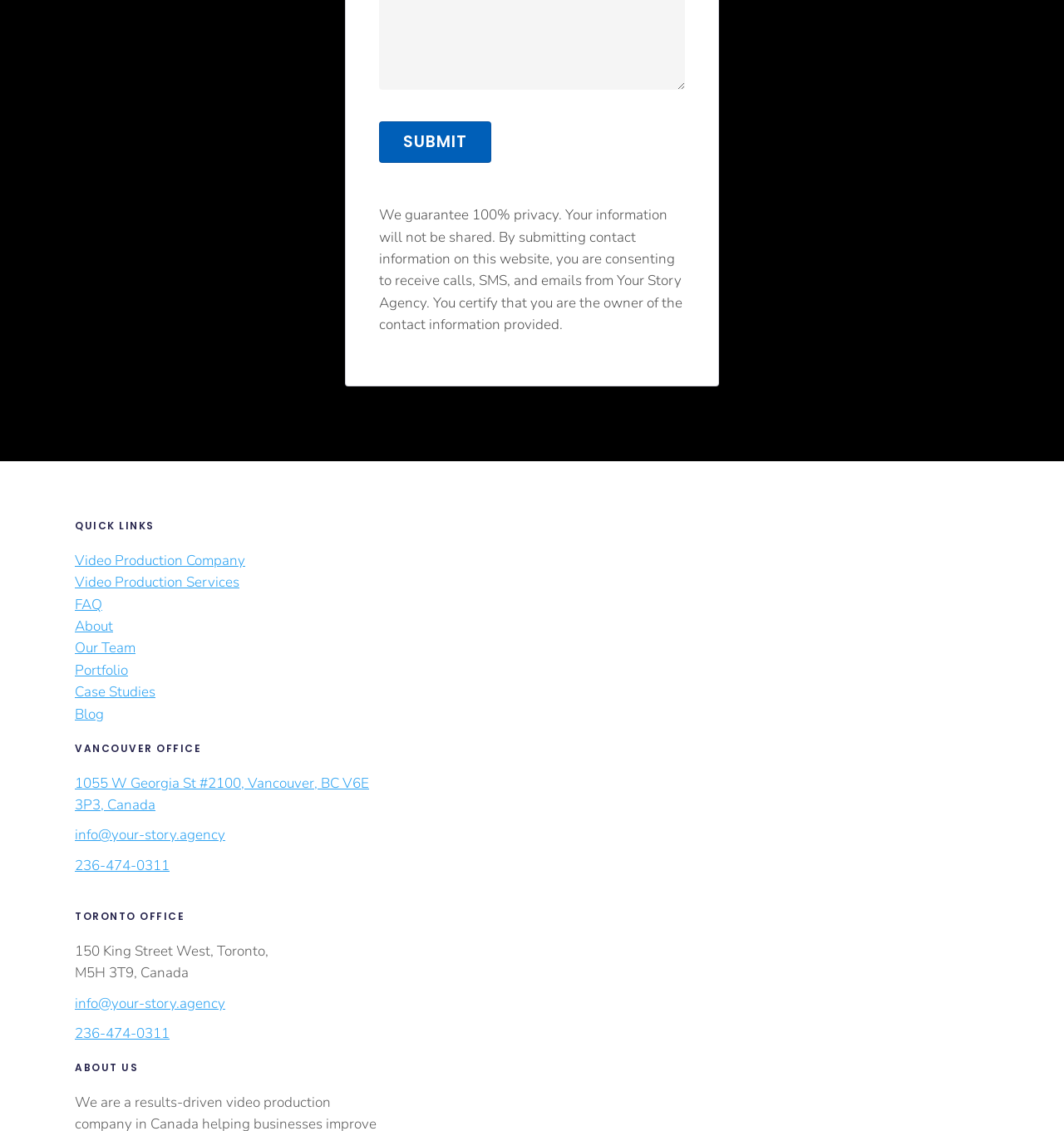Refer to the image and offer a detailed explanation in response to the question: What is the contact email of the company?

The contact email of the company is 'info@your-story.agency', which is provided as a link on the webpage under both the Vancouver and Toronto office sections.